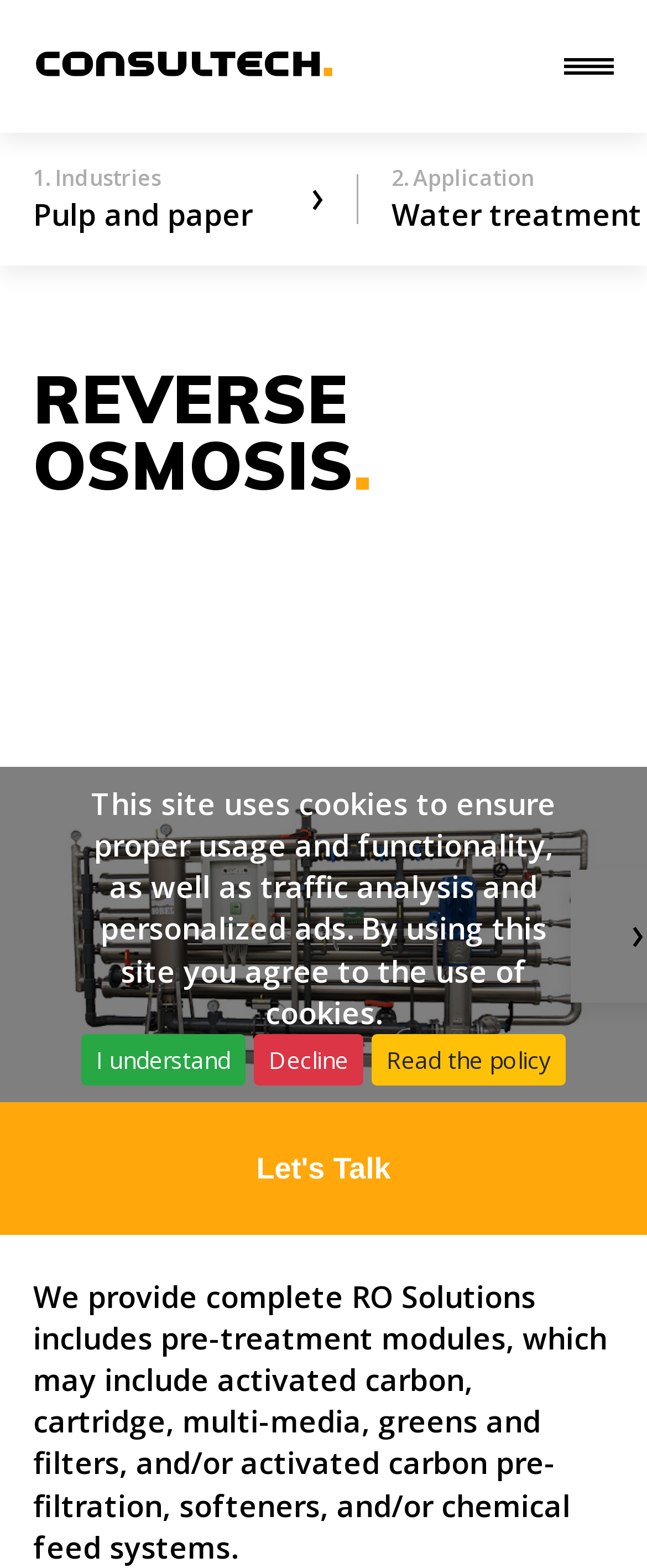Offer an in-depth caption of the entire webpage.

The webpage is about Reverse Osmosis solutions provided by Consultech. At the top left, there is a link accompanied by a small image. On the top right, there is a button. Below the top section, there is a prominent header section that spans almost the entire width of the page, with a large heading "REVERSE OSMOSIS." in the center. 

Below the header, there is a figure that takes up most of the width of the page. To the left of the figure, there is a link "1. Industries Pulp and paper" accompanied by a small image. 

The main content of the page is a paragraph of text that describes the RO solutions provided by Consultech, including pre-treatment modules and other systems. This text is located below the figure and spans most of the width of the page.

At the bottom of the page, there is a notice about the use of cookies on the site, which takes up about half of the page width. Below this notice, there are three links: "I understand", "Decline", and "Read the policy", which are aligned horizontally and take up about half of the page width. 

There is also a "Let's Talk" button at the bottom of the page, which spans the entire width of the page.